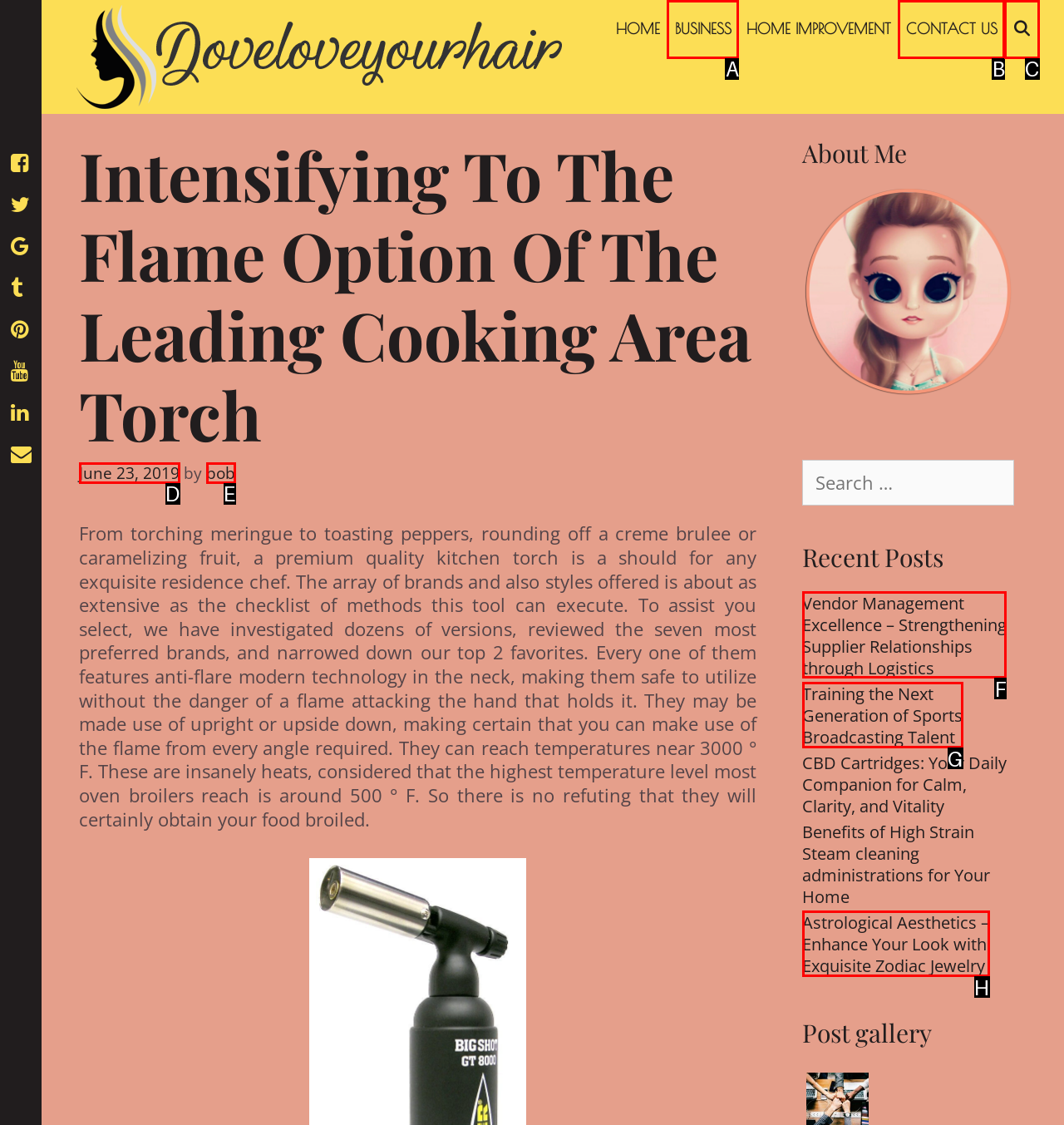Identify the correct UI element to click on to achieve the following task: Read the post about Vendor Management Excellence Respond with the corresponding letter from the given choices.

F